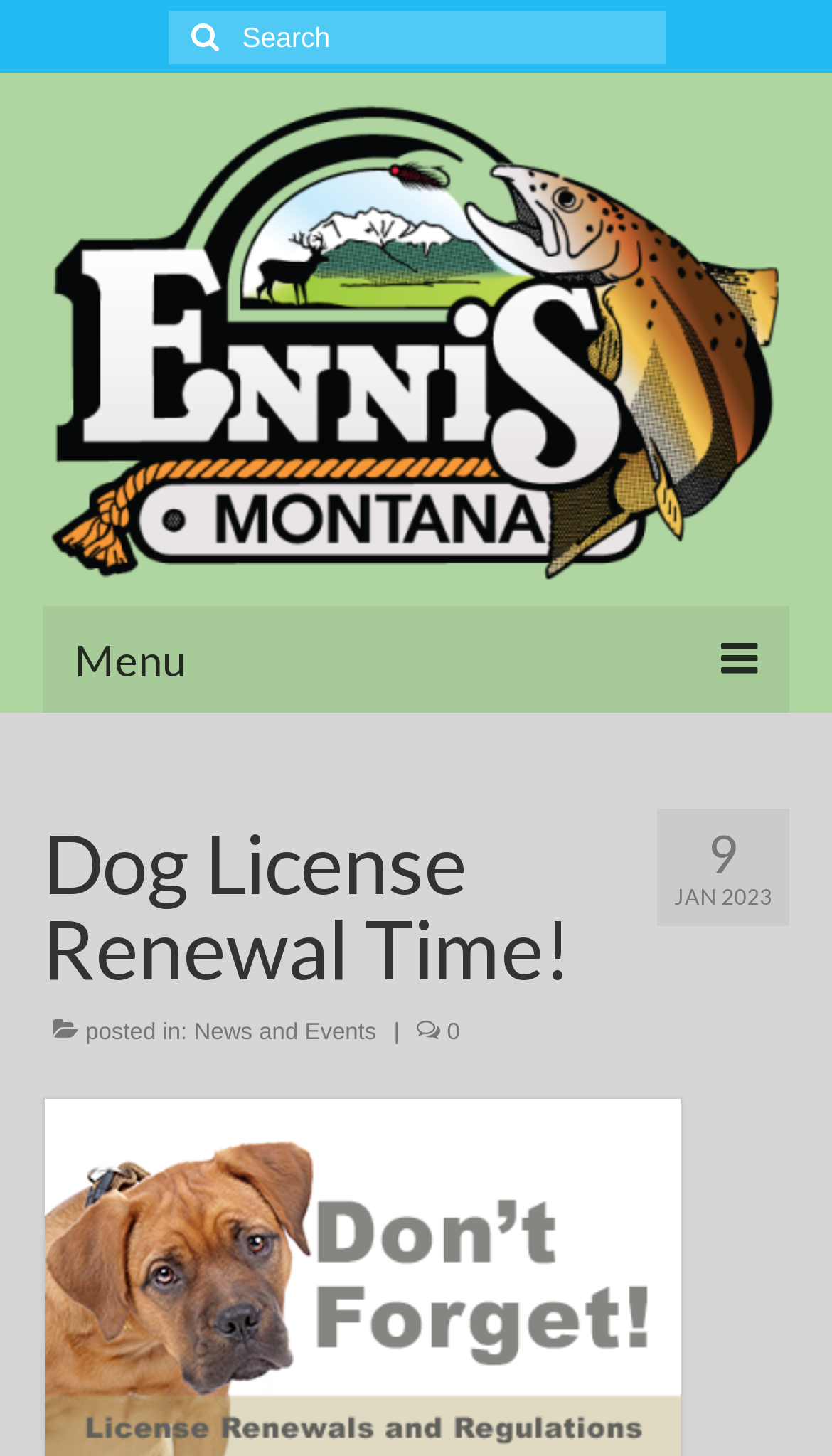Locate the bounding box coordinates of the clickable part needed for the task: "View the Ennis City Court page".

[0.115, 0.805, 0.923, 0.865]